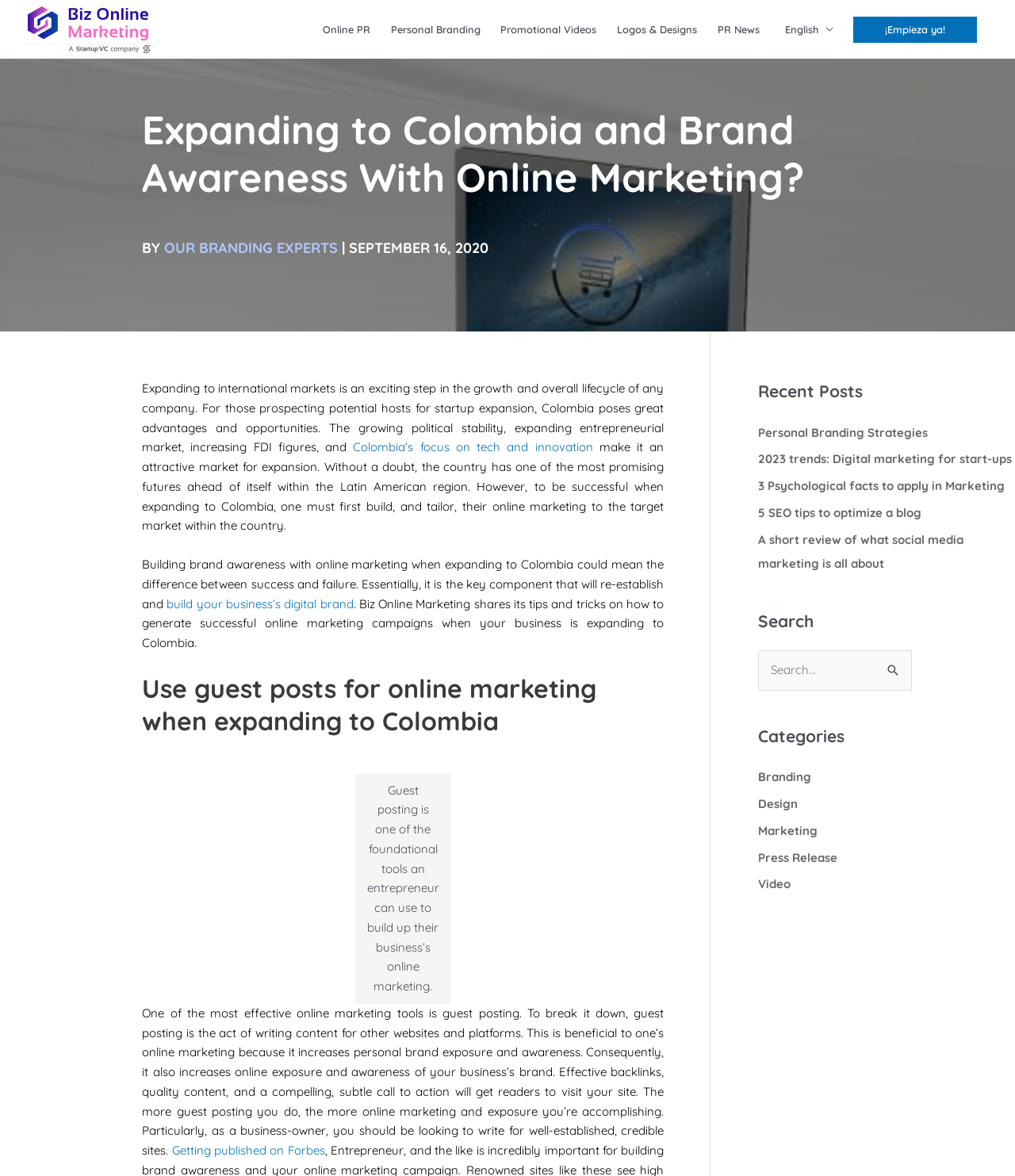Based on the element description: "Online PR", identify the bounding box coordinates for this UI element. The coordinates must be four float numbers between 0 and 1, listed as [left, top, right, bottom].

[0.308, 0.0, 0.375, 0.05]